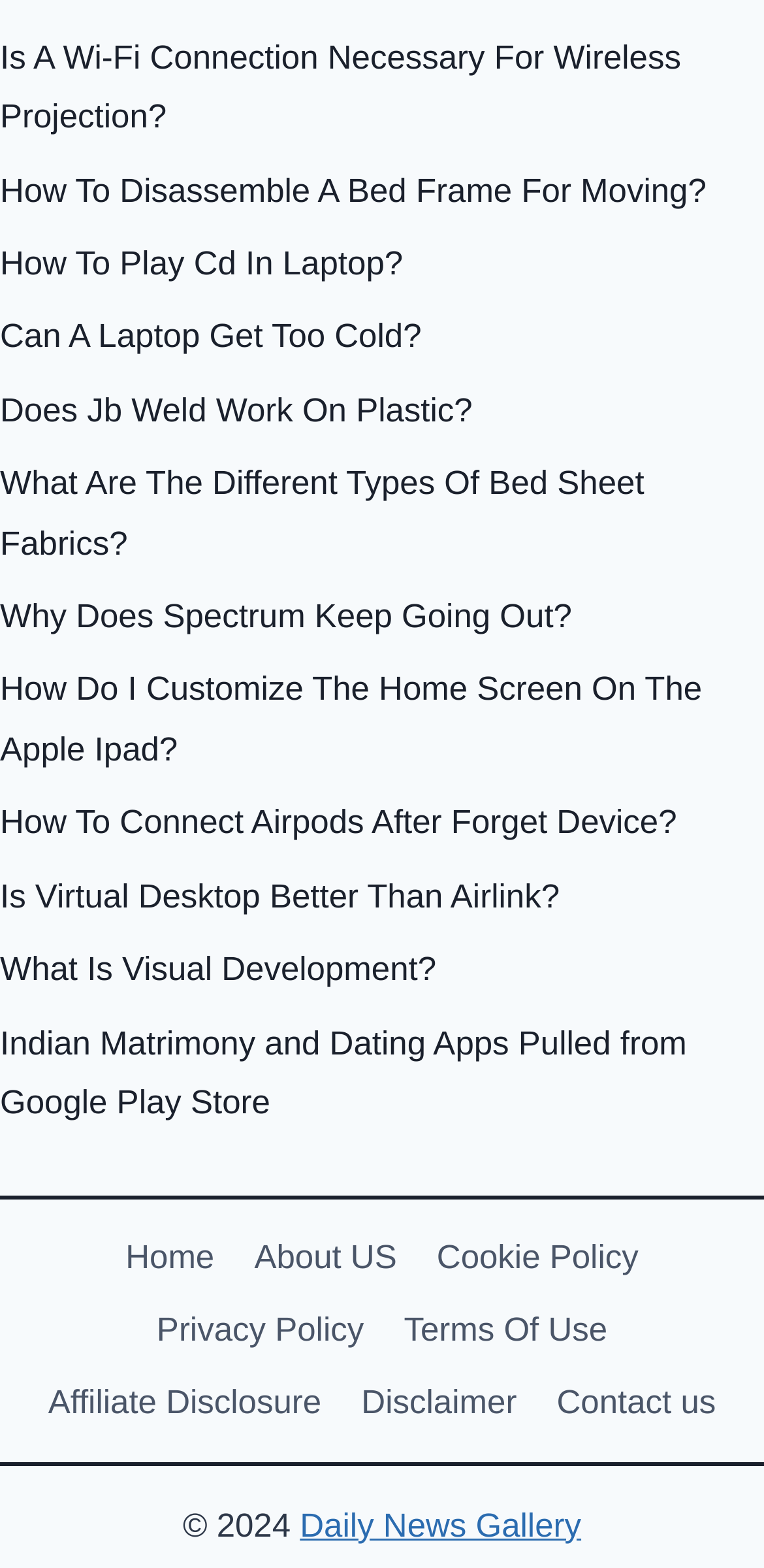Analyze the image and deliver a detailed answer to the question: How many columns of links are in the main content section?

I analyzed the bounding box coordinates of the links in the main content section and found that they are stacked vertically, indicating a single column of links.